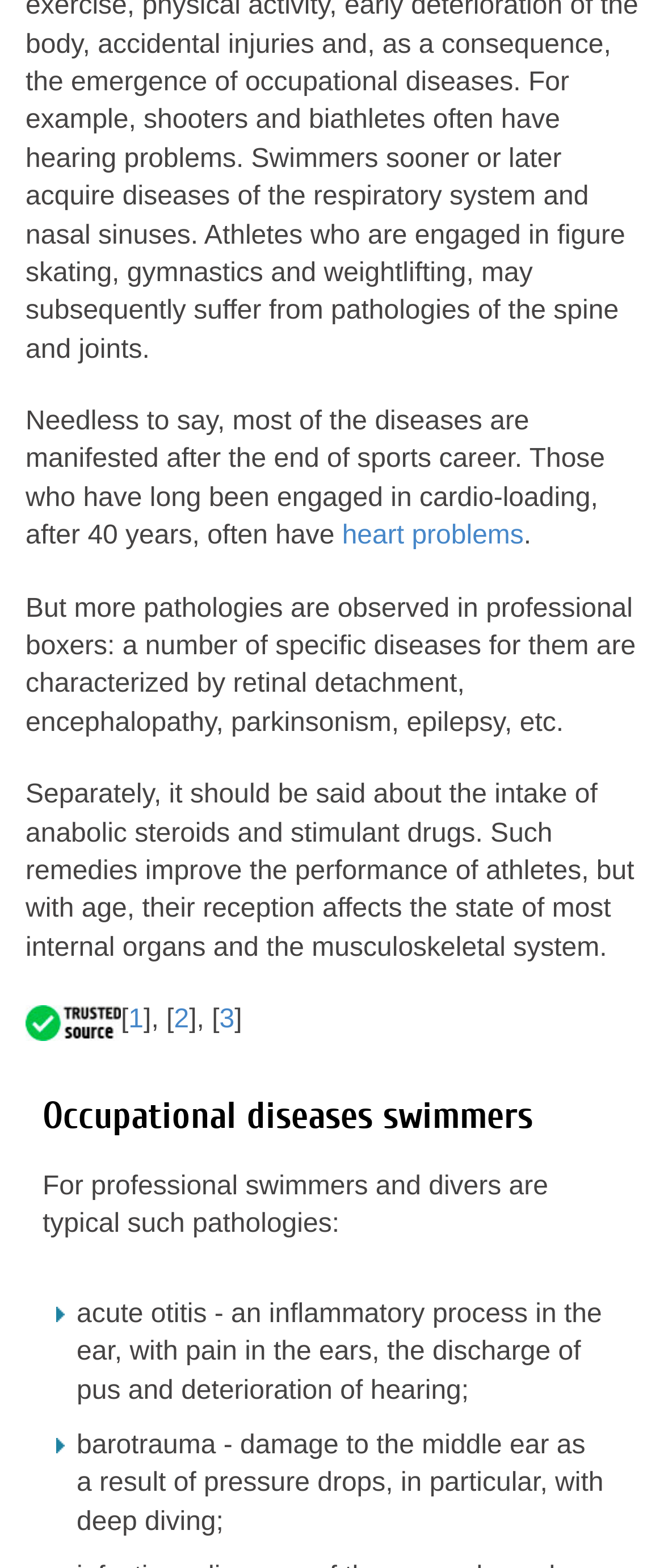How many links are there in the third paragraph?
Refer to the image and answer the question using a single word or phrase.

3